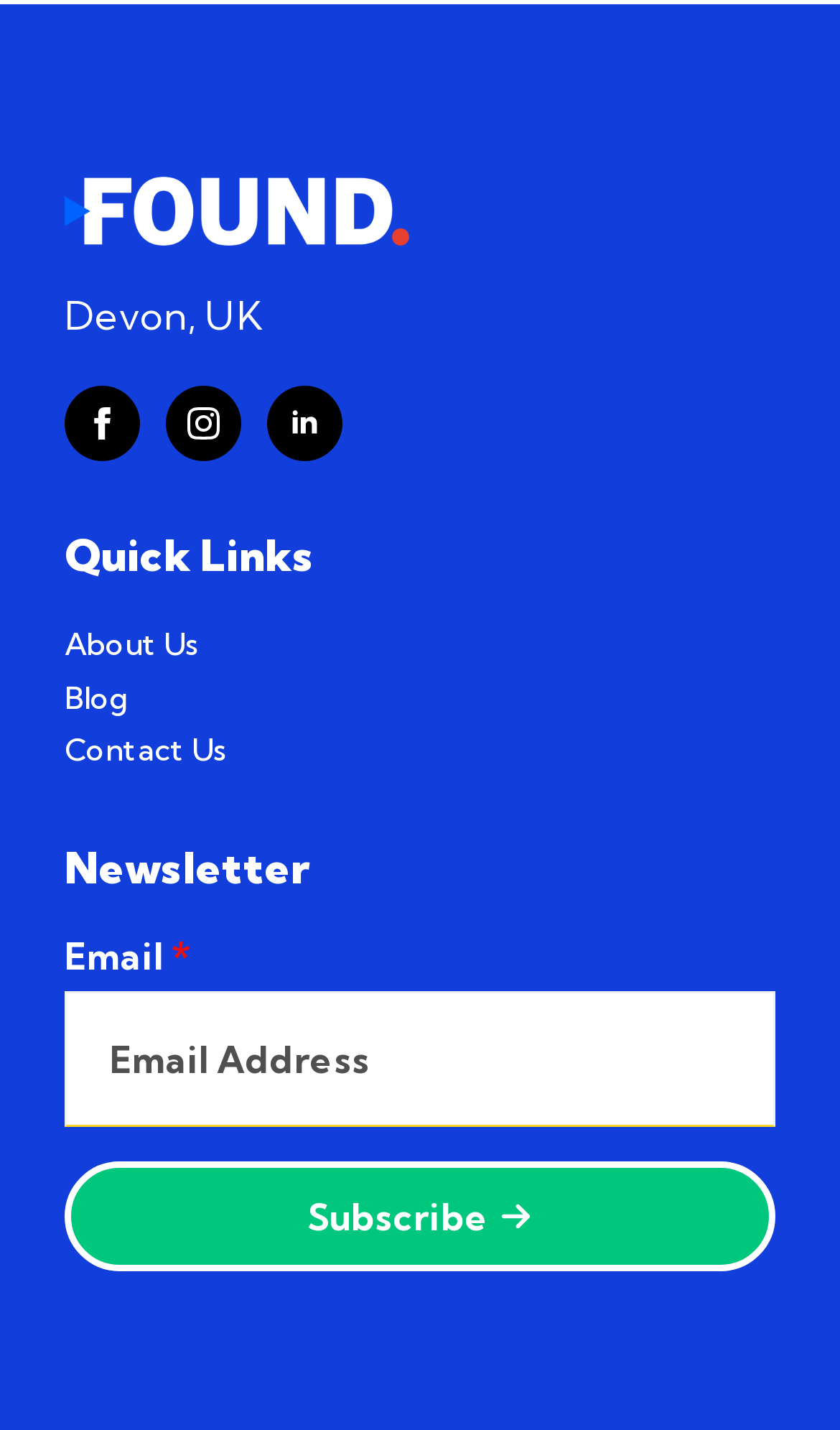Mark the bounding box of the element that matches the following description: "Contact Us".

[0.077, 0.511, 0.272, 0.541]